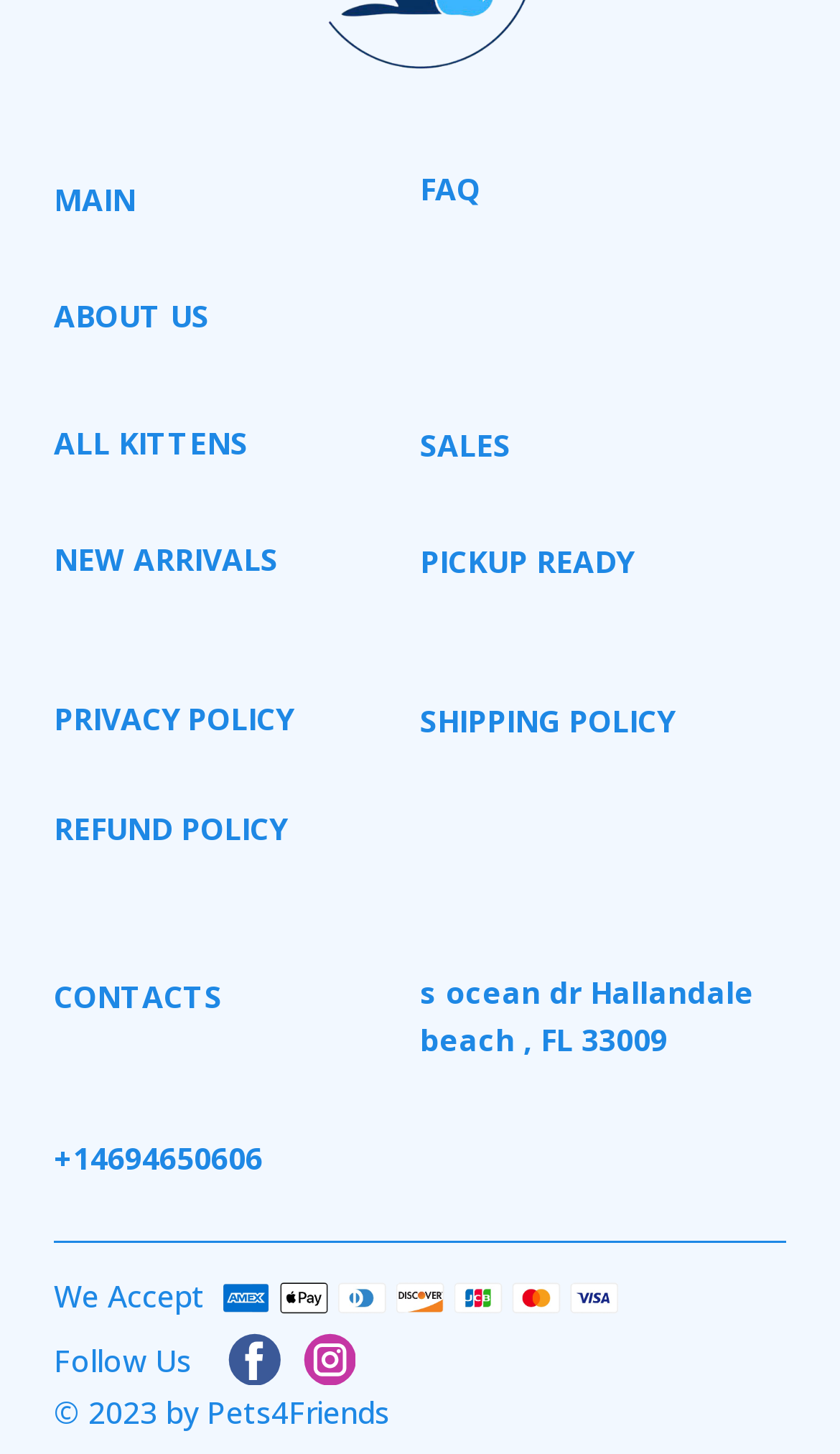Using the details in the image, give a detailed response to the question below:
What is the phone number of Pets4Friends?

I found the phone number by looking at the link element located at [0.064, 0.78, 0.313, 0.813] which contains the phone number information.